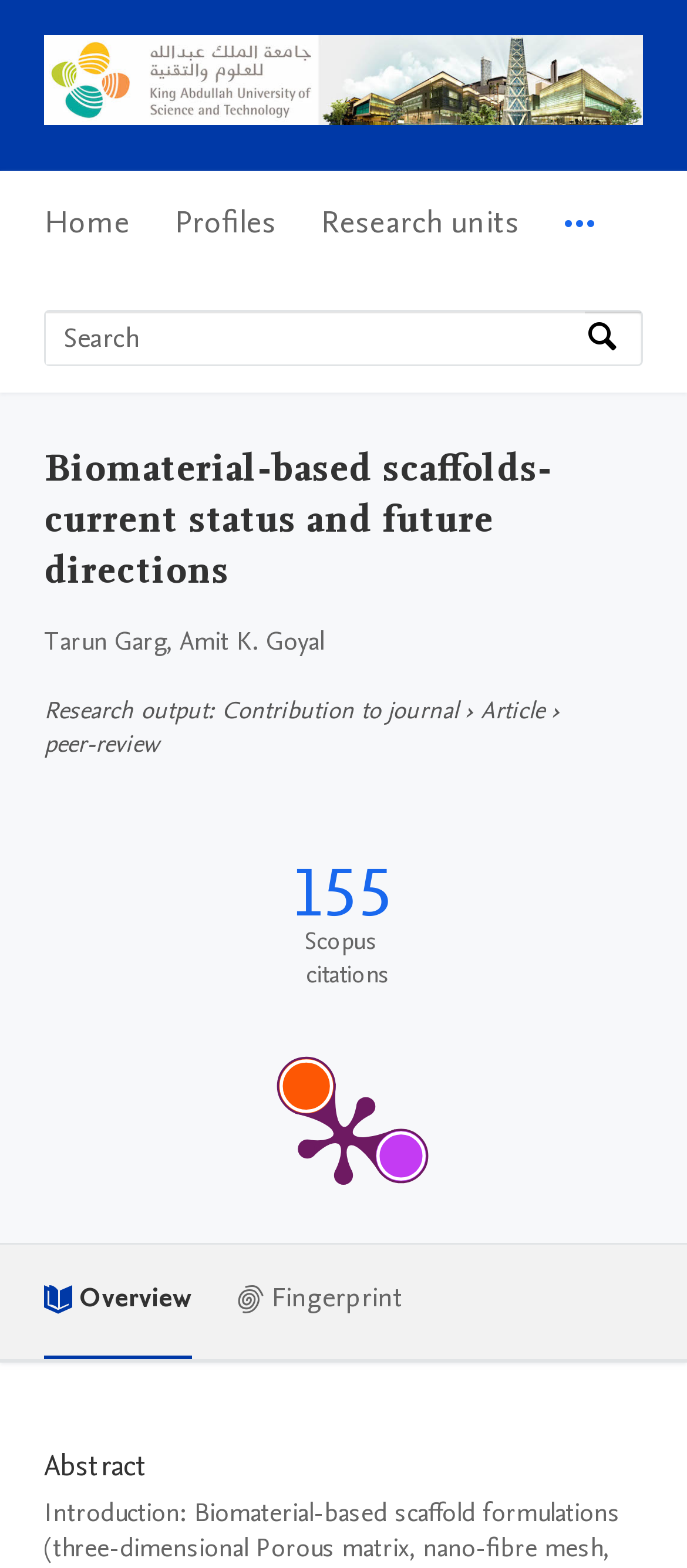Find the main header of the webpage and produce its text content.

Biomaterial-based scaffolds-current status and future directions